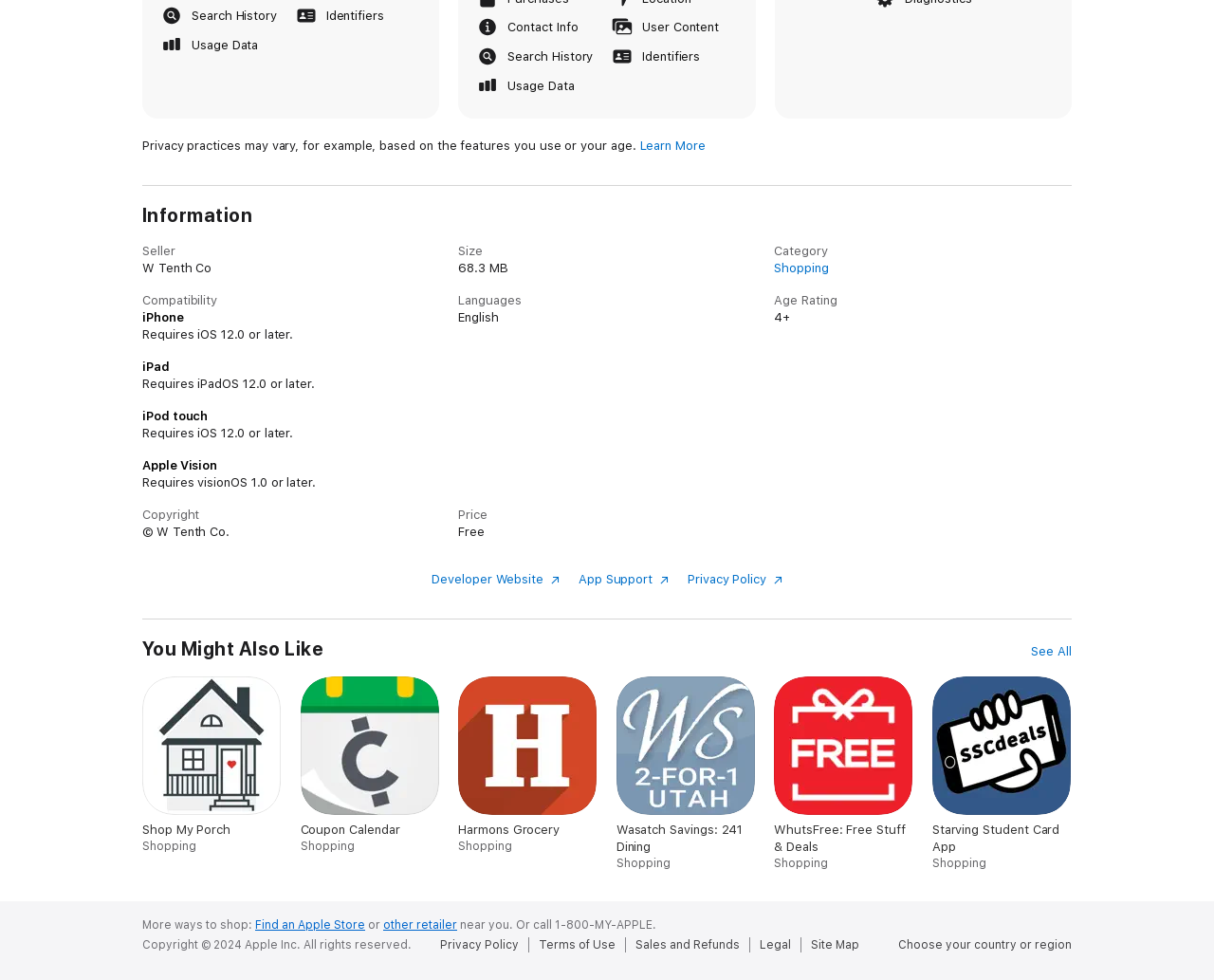Kindly determine the bounding box coordinates for the clickable area to achieve the given instruction: "Get app support".

[0.476, 0.583, 0.551, 0.598]